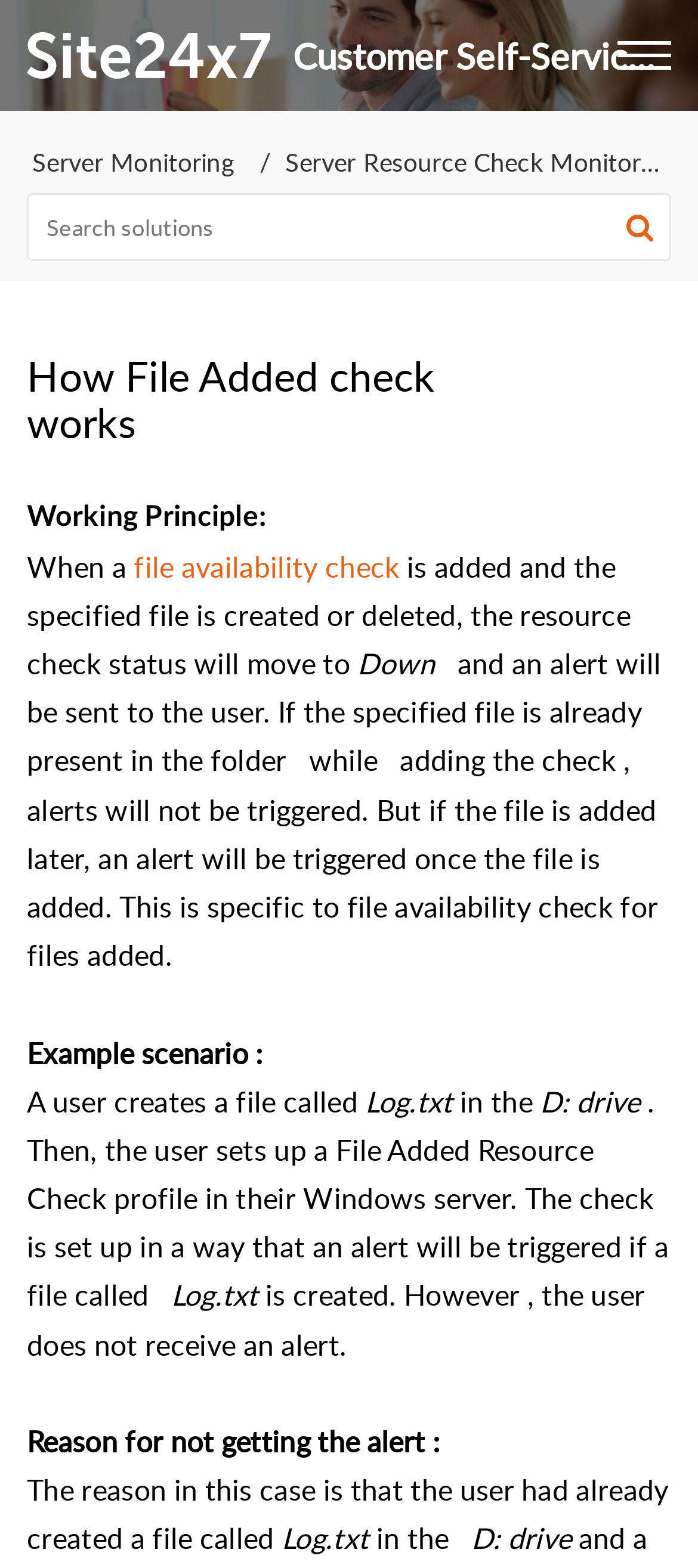Please answer the following question using a single word or phrase: 
What is the condition for triggering an alert in file availability check?

File is added or deleted